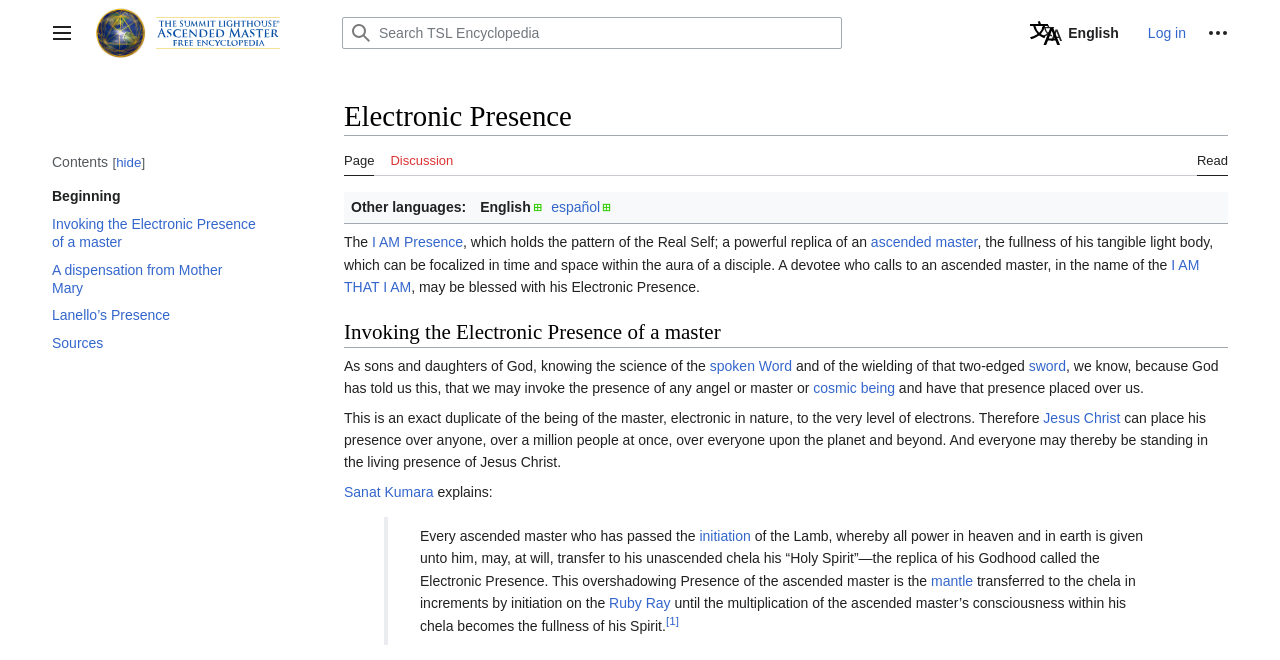Provide an in-depth caption for the contents of the webpage.

The webpage is titled "Electronic Presence - TSL Encyclopedia" and has a search bar at the top right corner. Below the search bar, there is a navigation menu with links to "Personal tools" and "Namespaces". 

On the left side of the page, there is a sidebar with a "Toggle sidebar" button at the top. The sidebar contains a list of links, including "Beginning", "Invoking the Electronic Presence of a master", "A dispensation from Mother Mary", "Lanello’s Presence", and "Sources". 

The main content of the page is divided into sections, with headings such as "Electronic Presence" and "Invoking the Electronic Presence of a master". The text in these sections discusses the concept of Electronic Presence, which is described as a powerful replica of an ascended master's tangible light body that can be focalized in time and space within the aura of a disciple. 

There are several links to related terms and concepts, such as "I AM Presence", "ascended master", "I AM THAT I AM", "spoken Word", "sword", "cosmic being", "Jesus Christ", and "Sanat Kumara". 

The page also features a blockquote with a quote from Sanat Kumara, which explains the concept of Electronic Presence in more detail. The quote discusses how ascended masters can transfer their Electronic Presence to their unascended chelas, and how this presence can be multiplied within the chela through initiation.